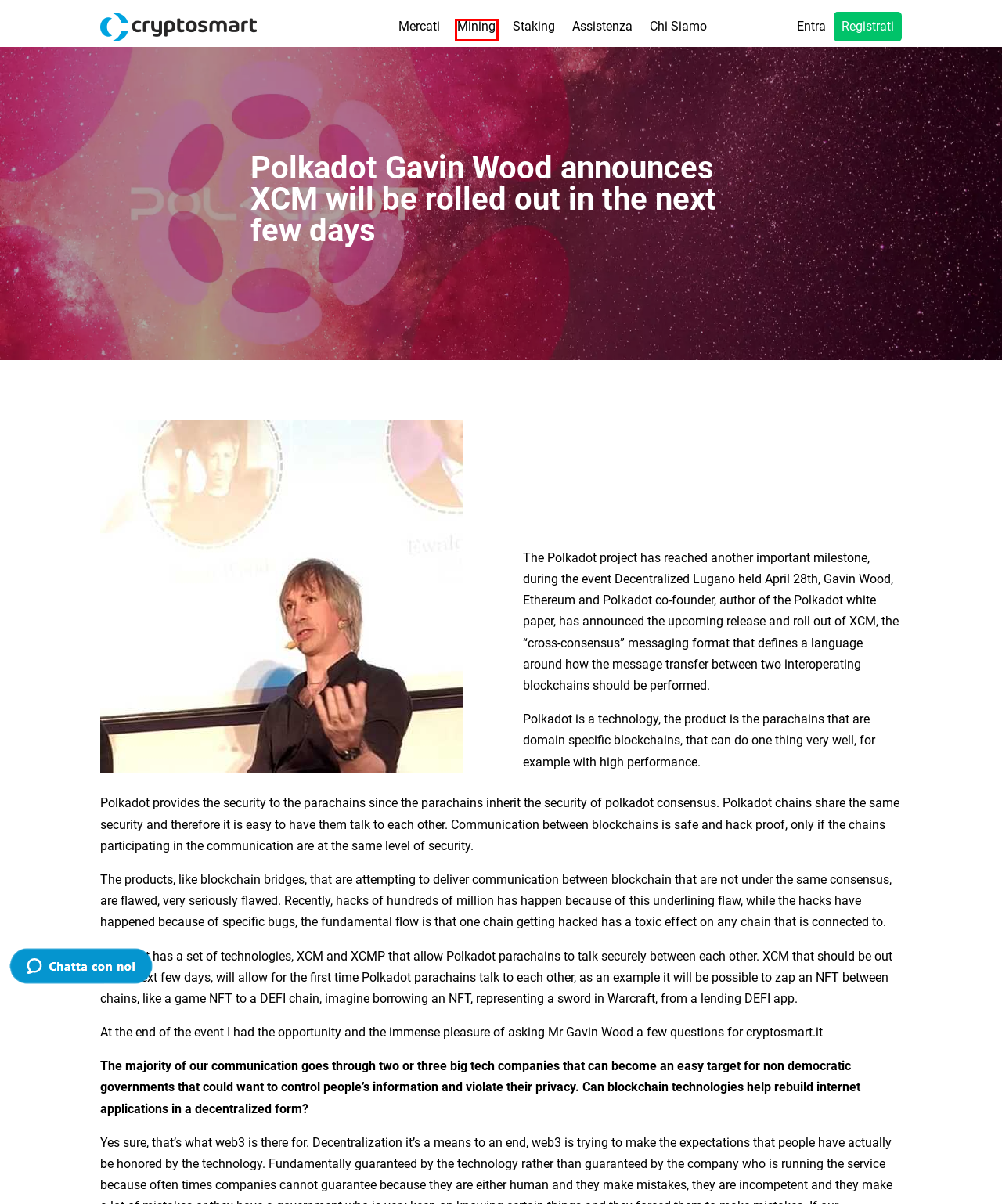You have a screenshot of a webpage with a red bounding box highlighting a UI element. Your task is to select the best webpage description that corresponds to the new webpage after clicking the element. Here are the descriptions:
A. staking crypto, come fare per guadagnare con lo staking
B. Assistenza - Cryptosmart - exchange 100% italiano
C. Cryptosmart
D. Chi Siamo - Cryptosmart - exchange 100% italiano
E. CRIPTOVALUTE TOP 10 DEL 2024 La classifica aggiornata al 2024
F. AML Policy - Cryptosmart - exchange 100% italiano
G. Sicurezza - Cryptosmart - exchange 100% italiano
H. Minare Bitcoin | come guadagnare col mining nel 2024

H